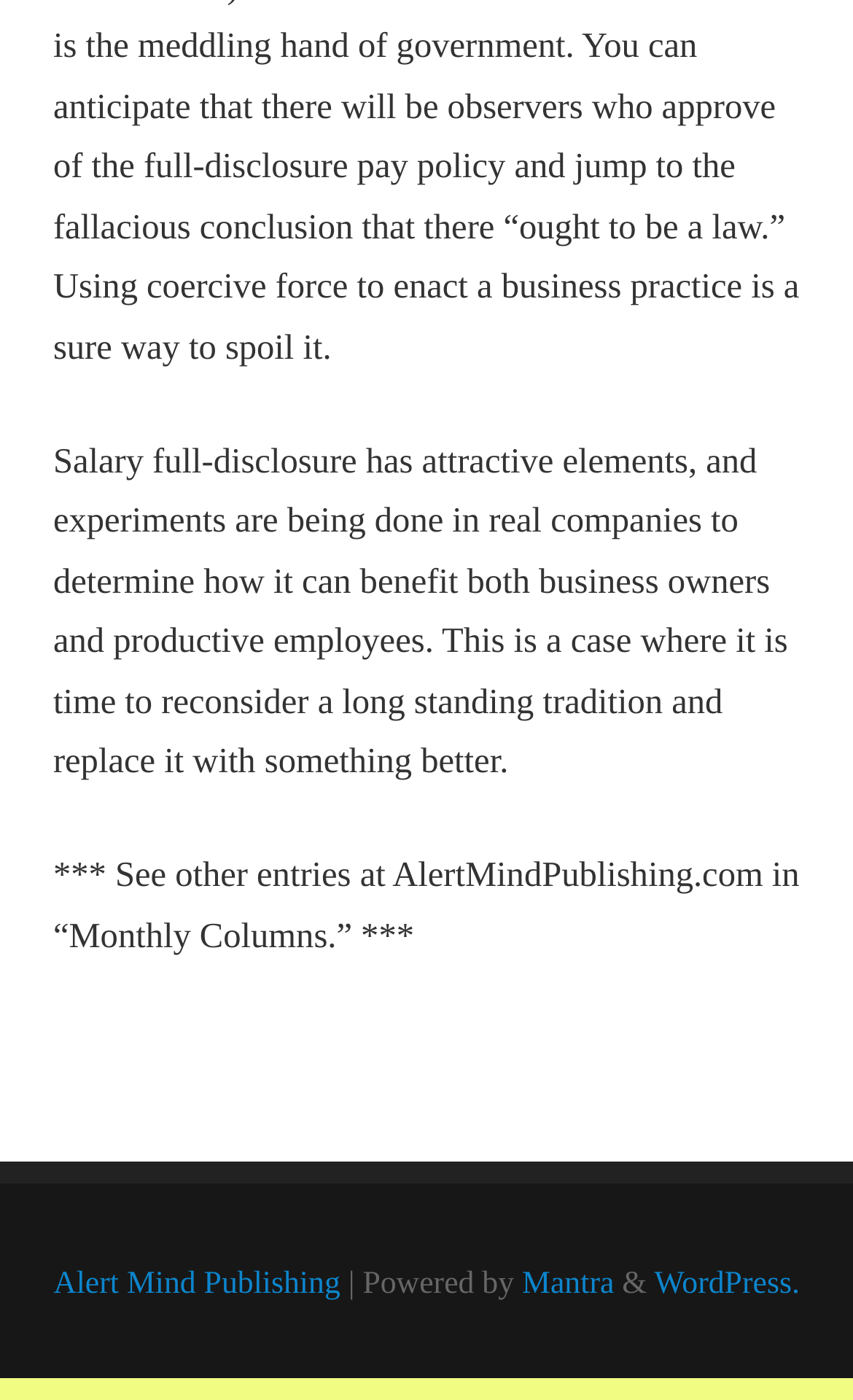What is the topic of the main text?
Use the information from the image to give a detailed answer to the question.

The main text starts with 'Salary full-disclosure has attractive elements...' which indicates that the topic of the main text is salary full-disclosure.